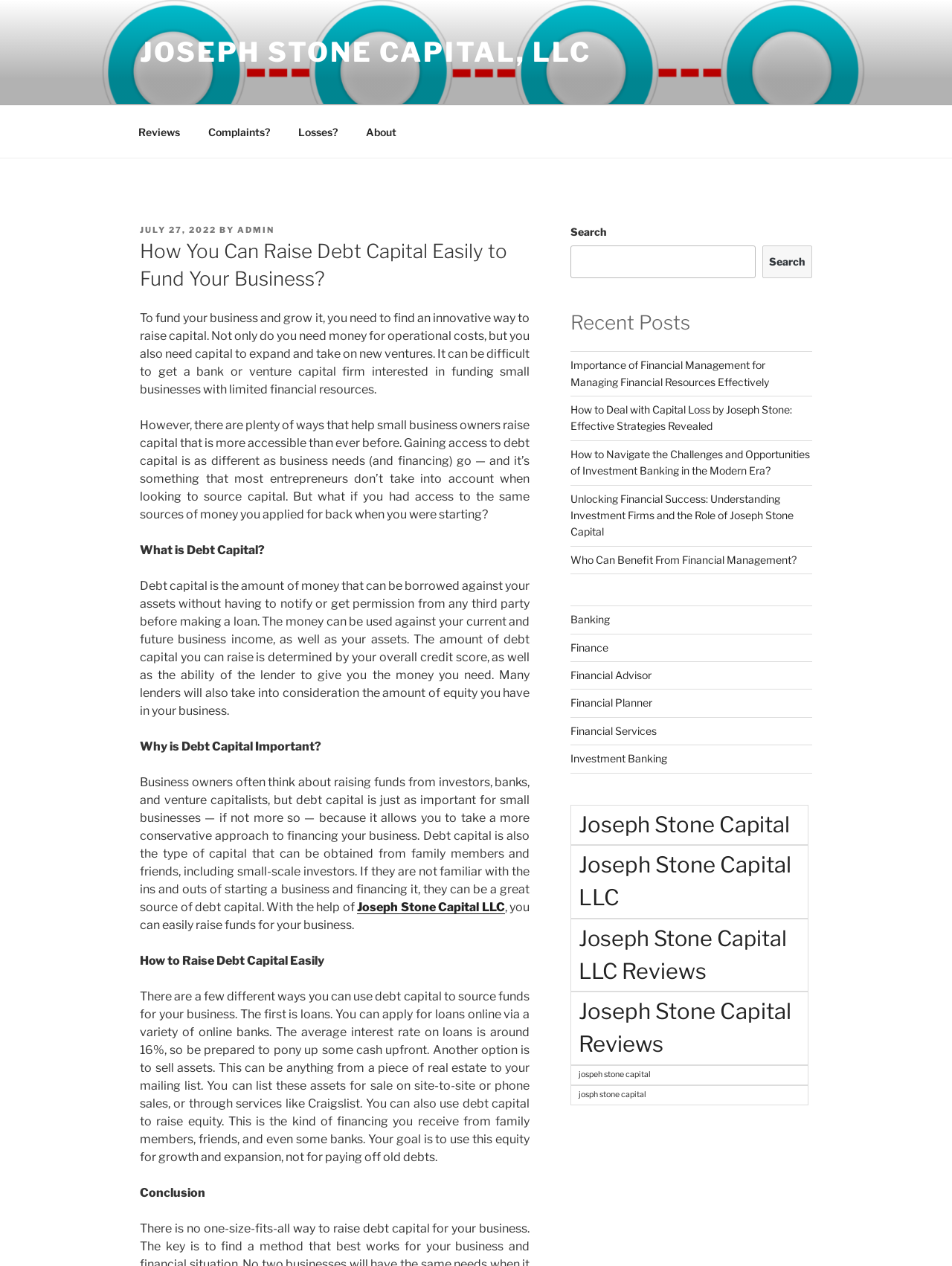Pinpoint the bounding box coordinates of the clickable area needed to execute the instruction: "Explore the 'Recent Posts' section". The coordinates should be specified as four float numbers between 0 and 1, i.e., [left, top, right, bottom].

[0.599, 0.245, 0.853, 0.266]